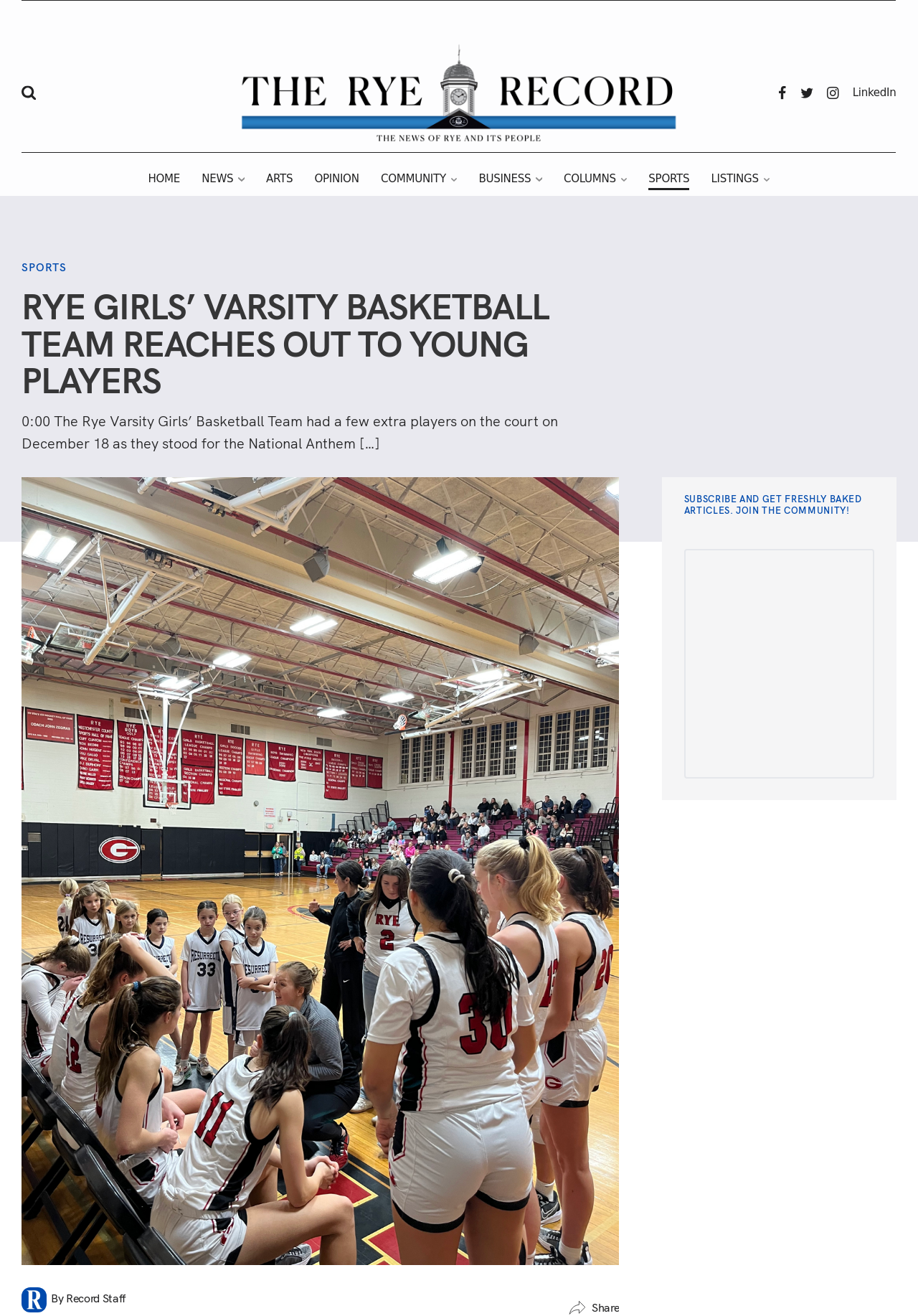Generate the main heading text from the webpage.

RYE GIRLS’ VARSITY BASKETBALL TEAM REACHES OUT TO YOUNG PLAYERS 